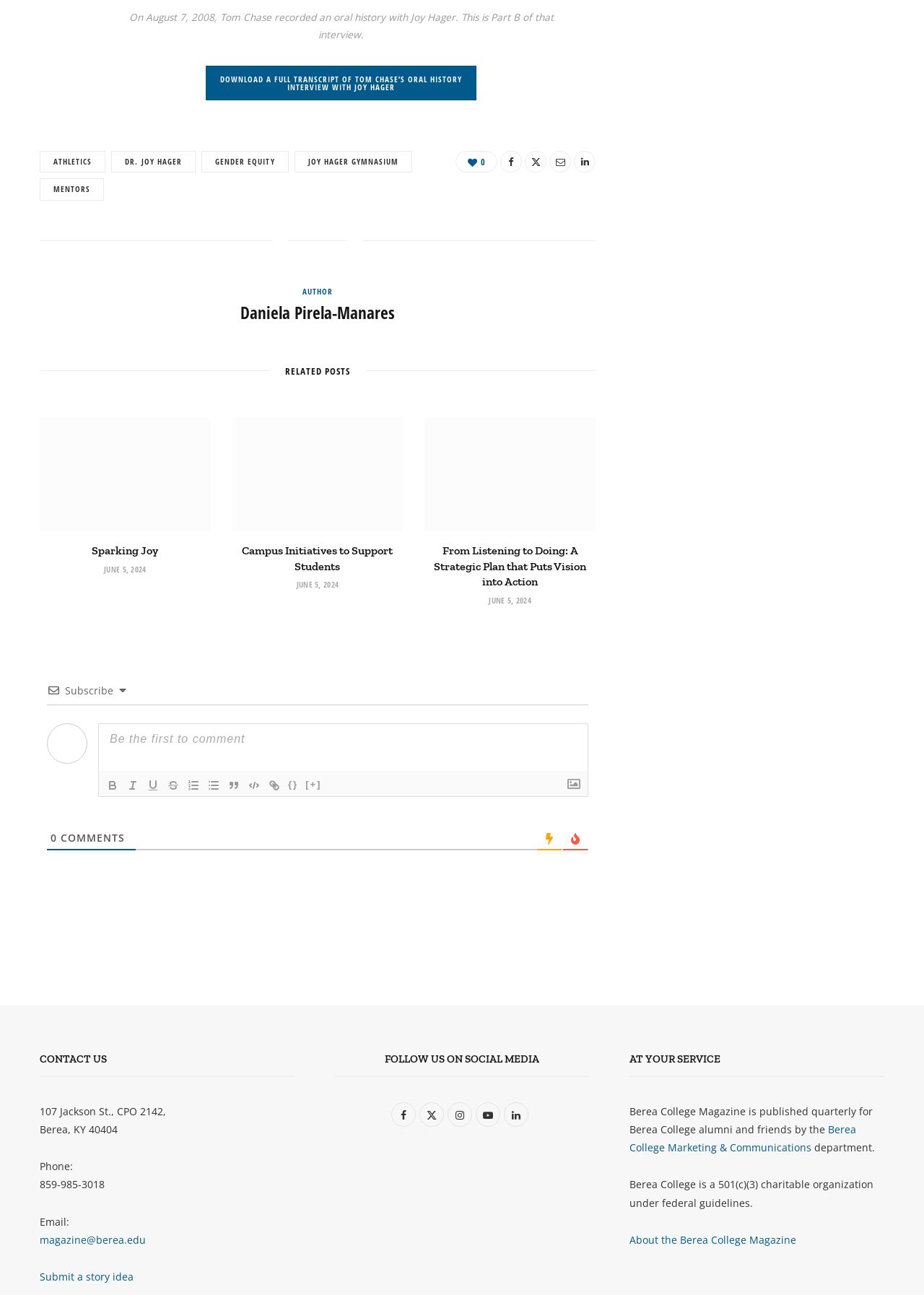Indicate the bounding box coordinates of the element that needs to be clicked to satisfy the following instruction: "Visit the Athletics page". The coordinates should be four float numbers between 0 and 1, i.e., [left, top, right, bottom].

[0.043, 0.116, 0.114, 0.133]